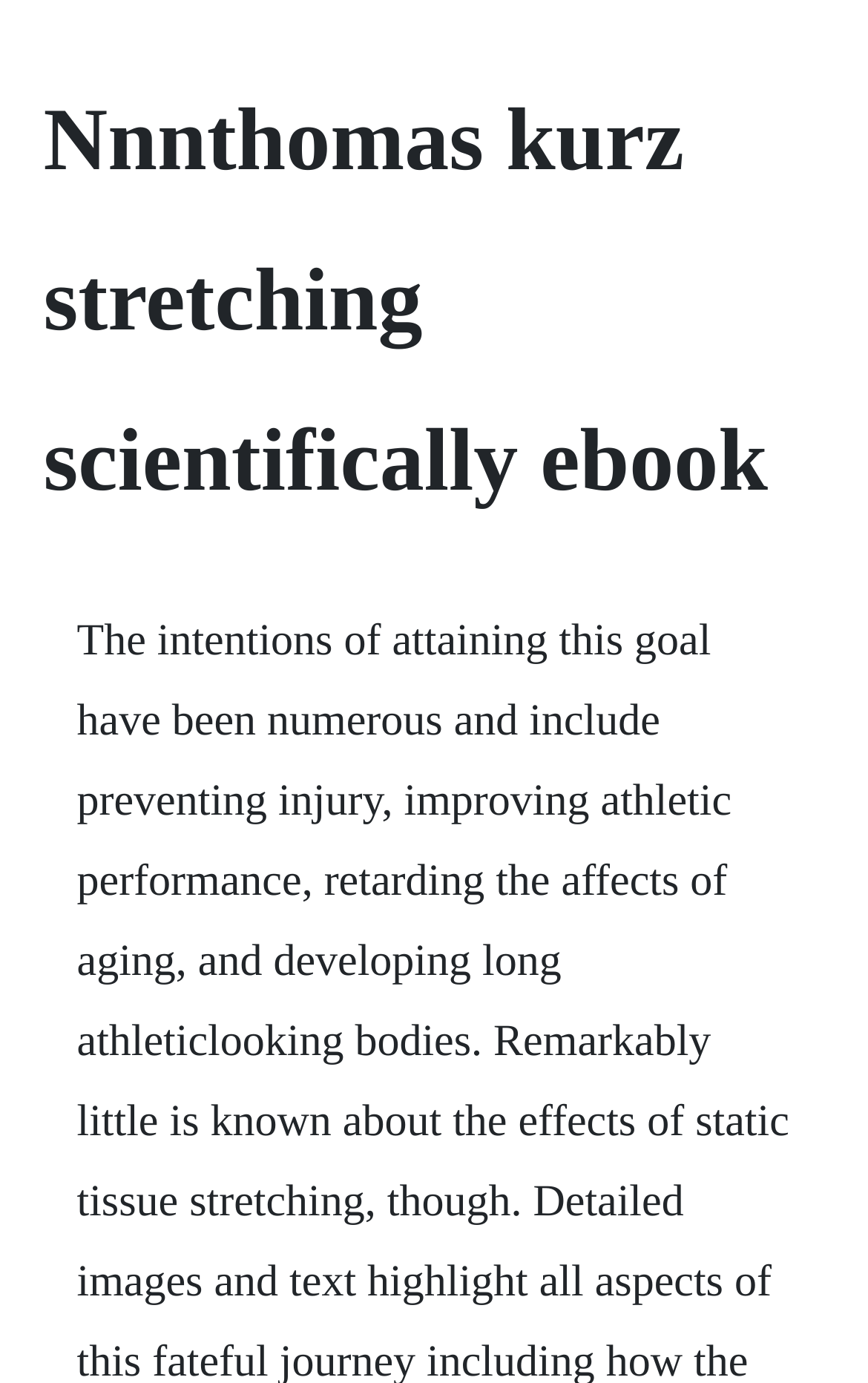Please identify the primary heading on the webpage and return its text.

Nnnthomas kurz stretching scientifically ebook